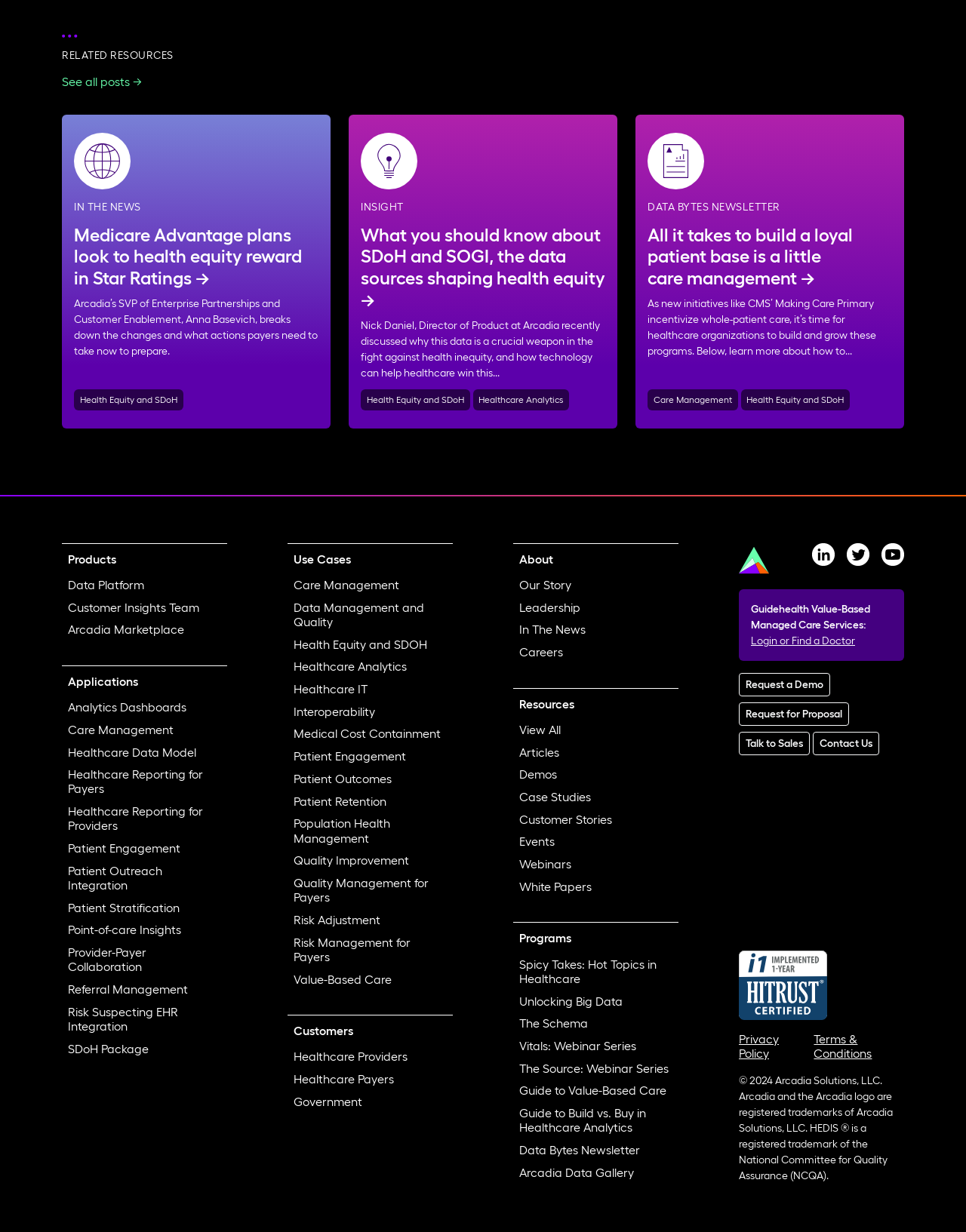Find the bounding box coordinates for the area you need to click to carry out the instruction: "Learn about 'Care Management'". The coordinates should be four float numbers between 0 and 1, indicated as [left, top, right, bottom].

[0.298, 0.466, 0.469, 0.484]